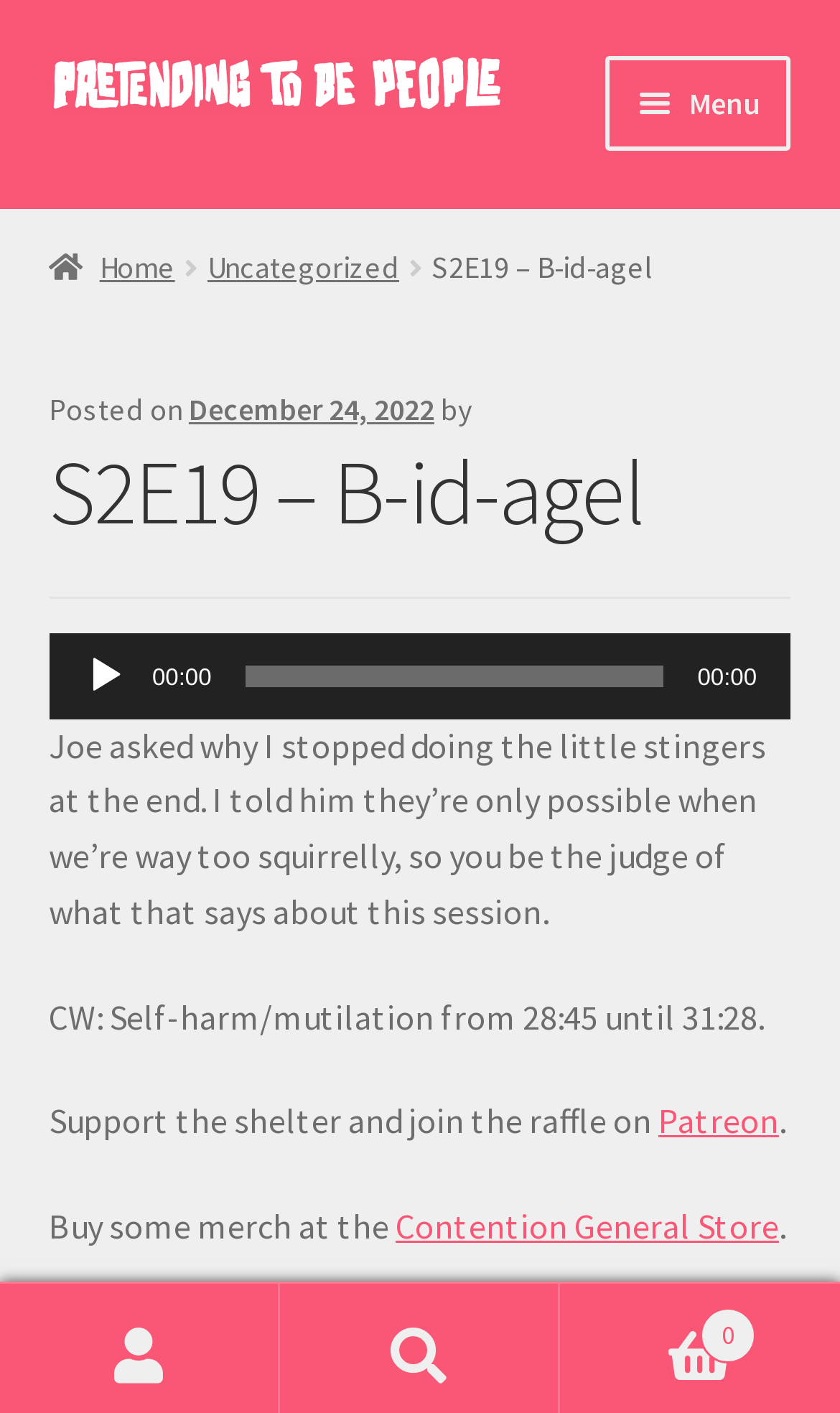Extract the bounding box coordinates of the UI element described by: "Home". The coordinates should include four float numbers ranging from 0 to 1, e.g., [left, top, right, bottom].

[0.058, 0.106, 0.942, 0.189]